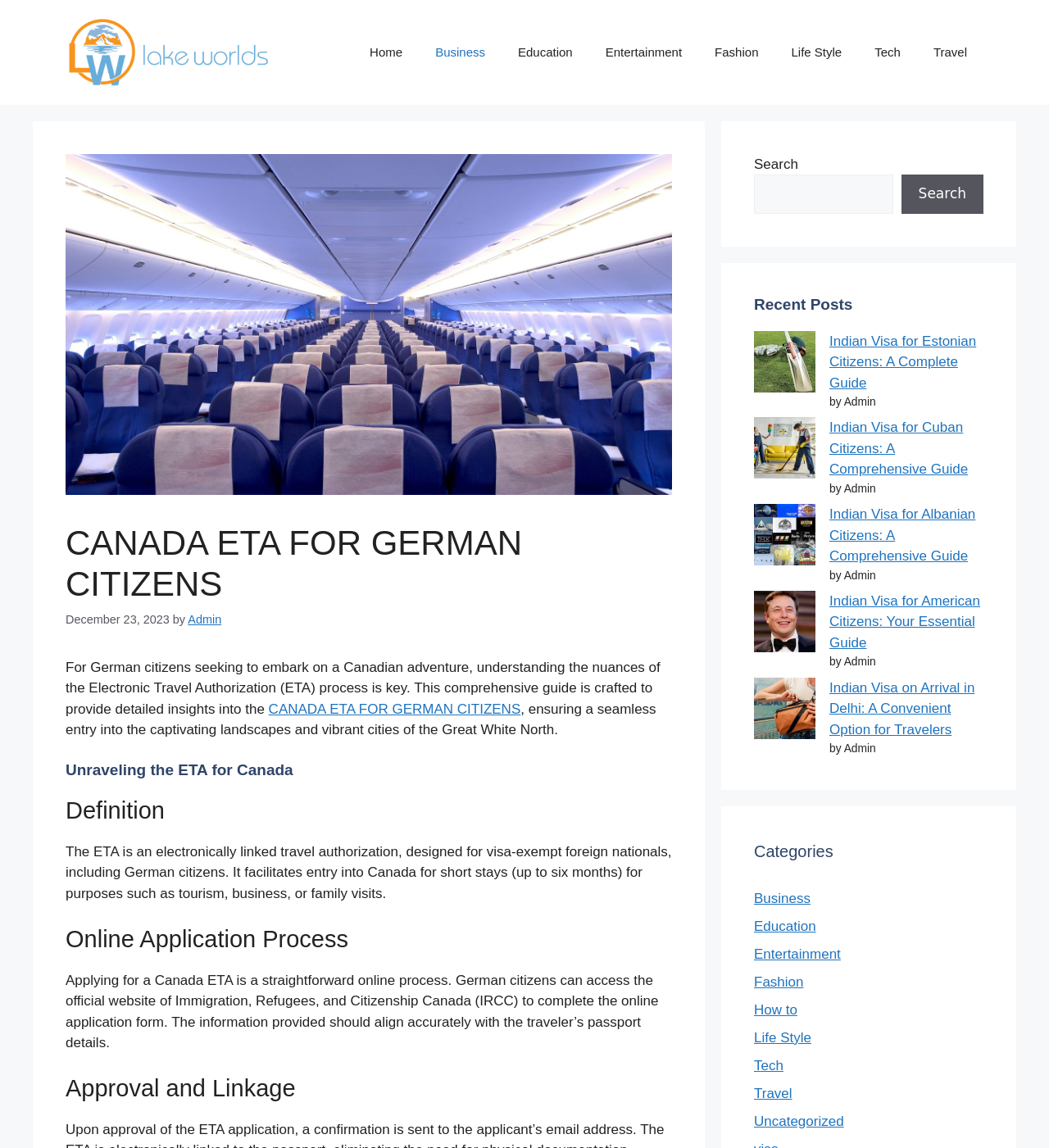Please identify the bounding box coordinates of the element's region that I should click in order to complete the following instruction: "Read the 'CANADA ETA FOR GERMAN CITIZENS' article". The bounding box coordinates consist of four float numbers between 0 and 1, i.e., [left, top, right, bottom].

[0.062, 0.574, 0.63, 0.624]